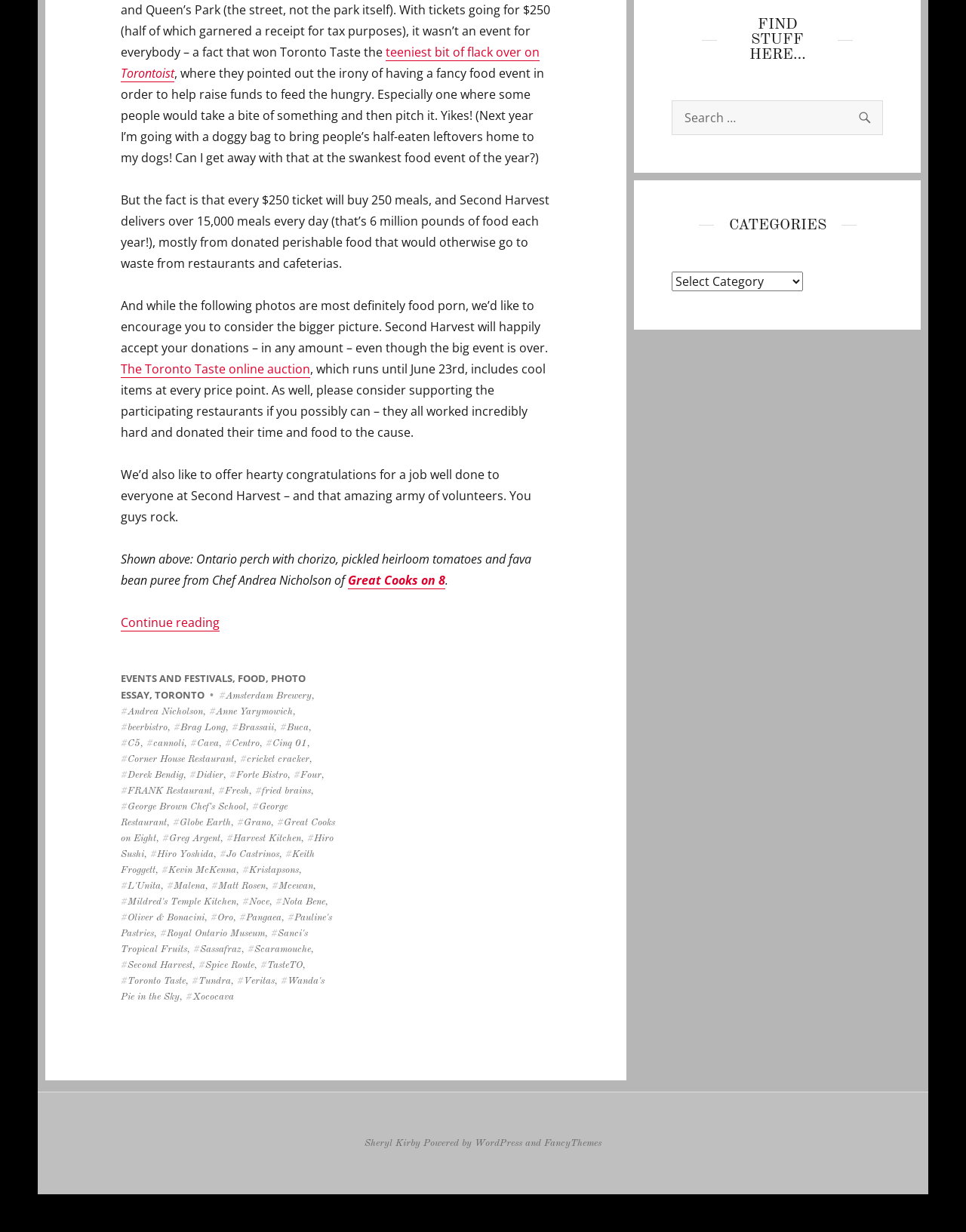Please identify the coordinates of the bounding box that should be clicked to fulfill this instruction: "Learn more about Great Cooks on 8".

[0.36, 0.464, 0.461, 0.477]